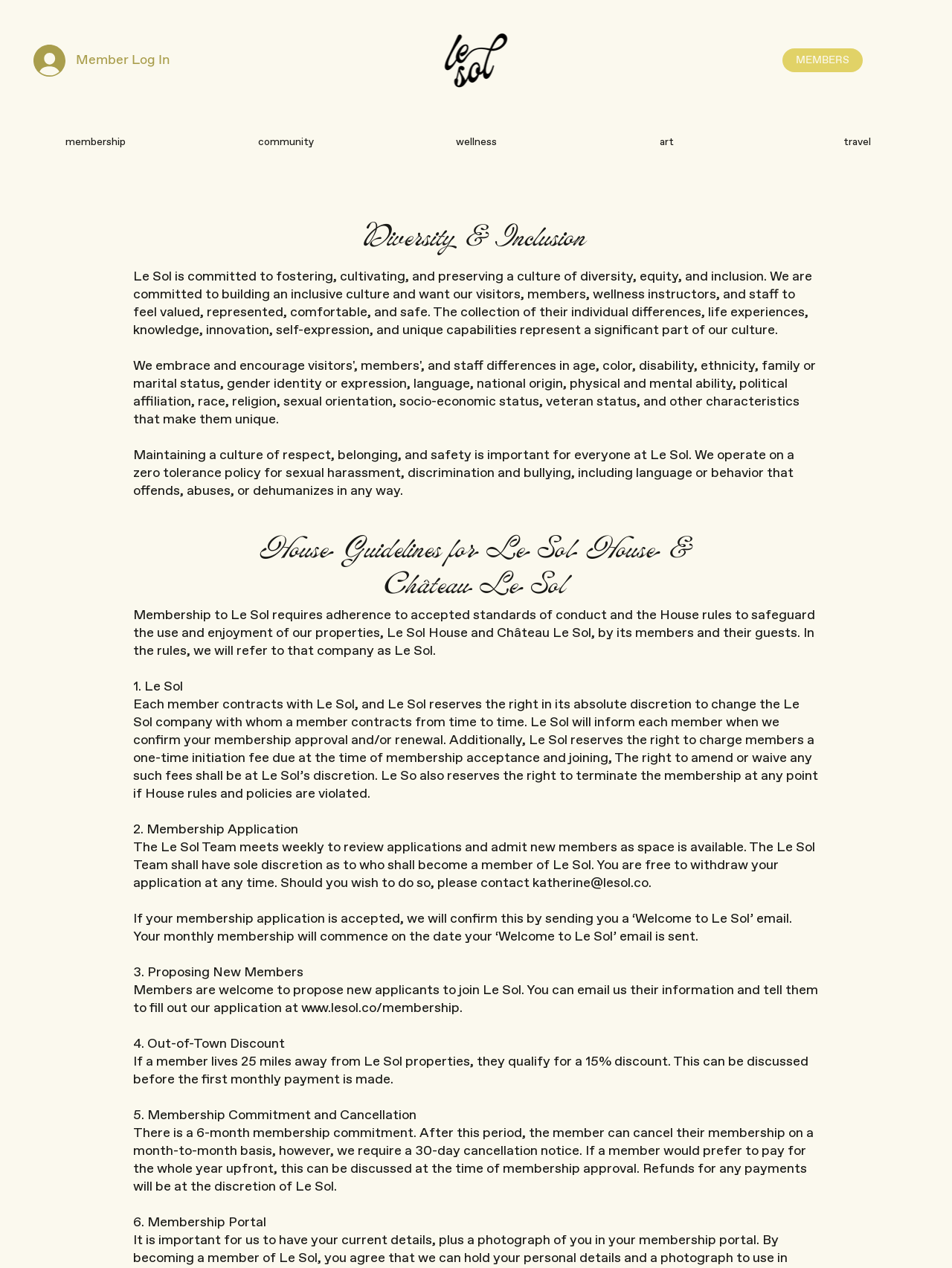What is required for membership application?
Answer the question with a single word or phrase, referring to the image.

Weekly review by Le Sol Team